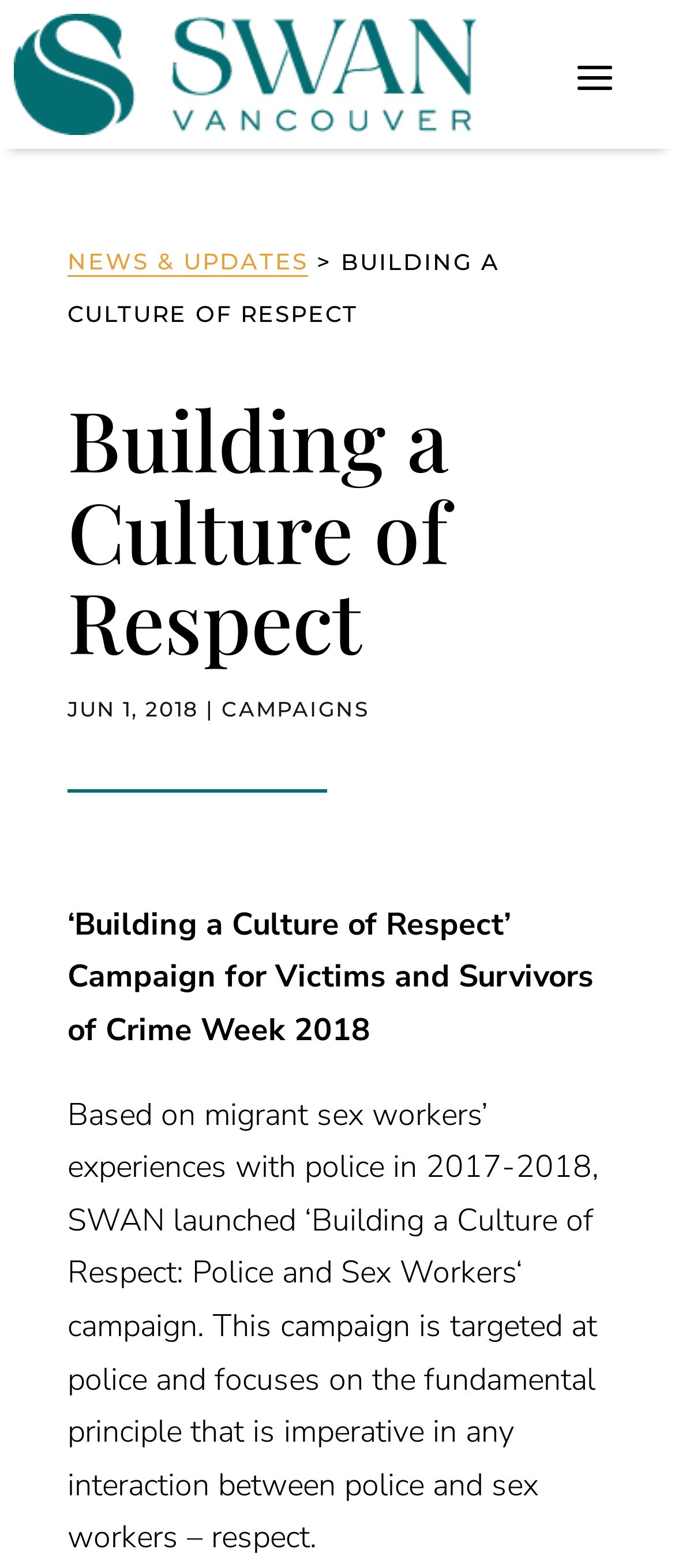When was the campaign launched?
Please provide a single word or phrase answer based on the image.

JUN 1, 2018